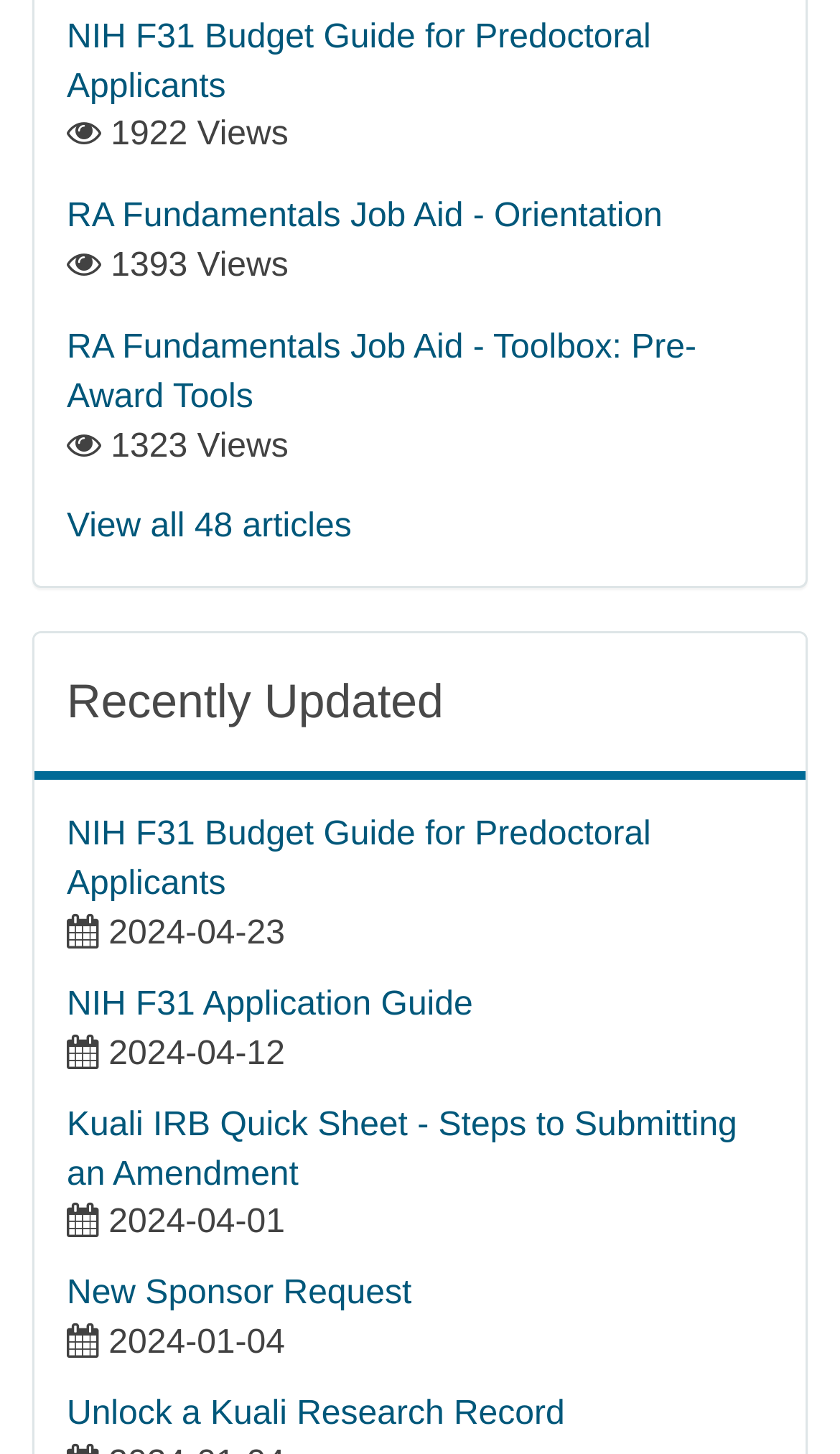What is the date of the 'NIH F31 Application Guide' article?
Refer to the image and provide a one-word or short phrase answer.

2024-04-12